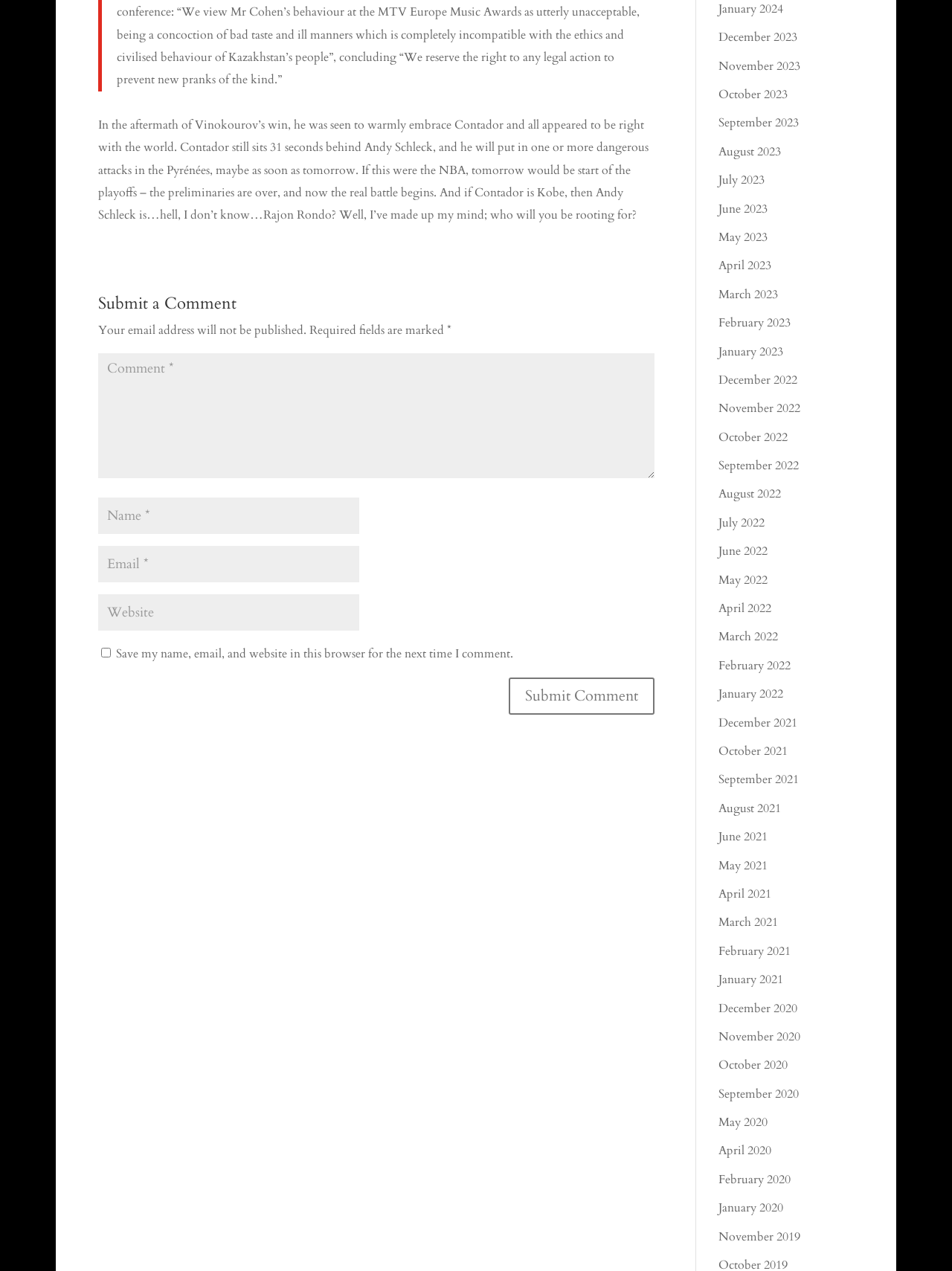Can you pinpoint the bounding box coordinates for the clickable element required for this instruction: "Enter your email"? The coordinates should be four float numbers between 0 and 1, i.e., [left, top, right, bottom].

[0.103, 0.43, 0.378, 0.458]